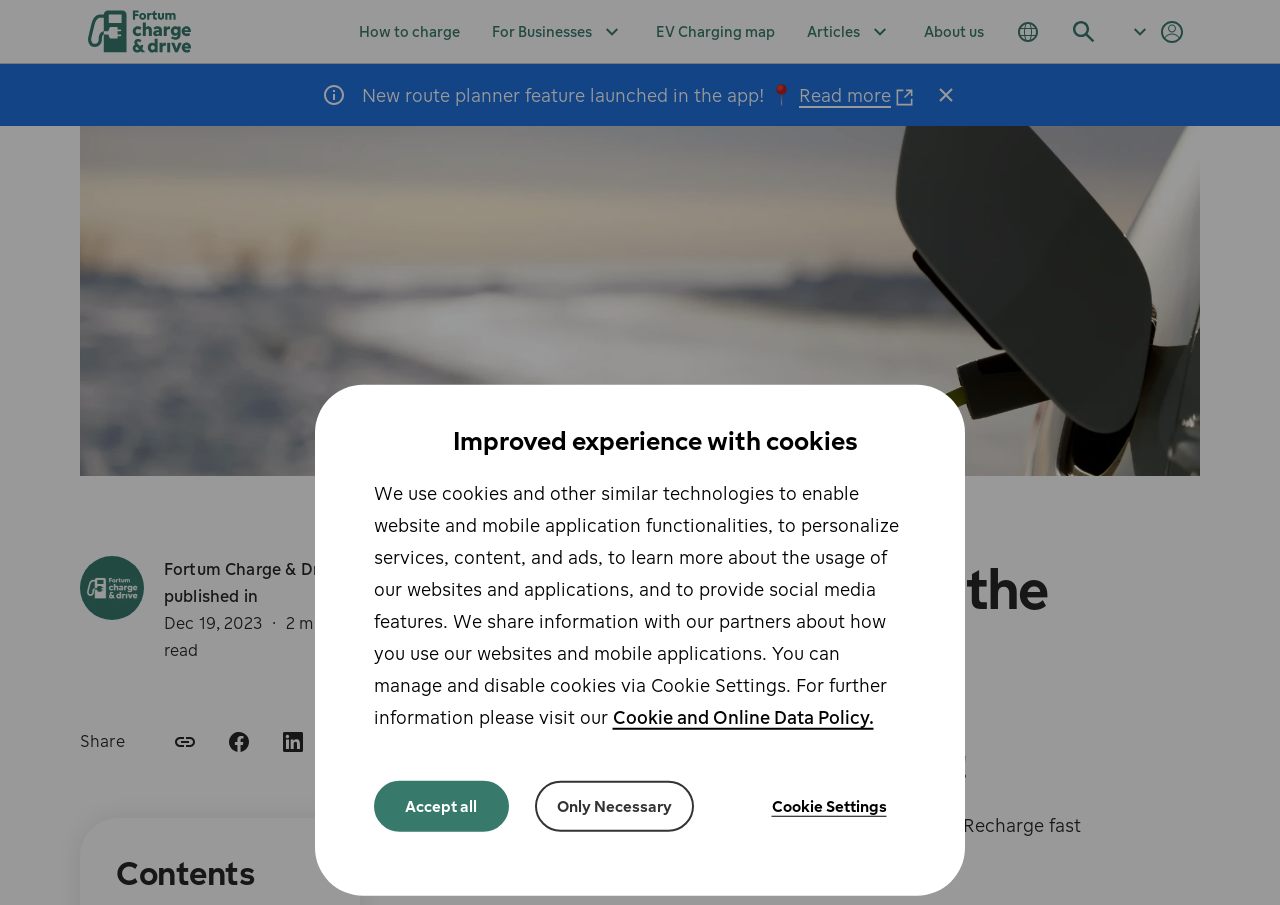Please provide a one-word or short phrase answer to the question:
What is the purpose of the cookies used by the website?

Enable website functionalities